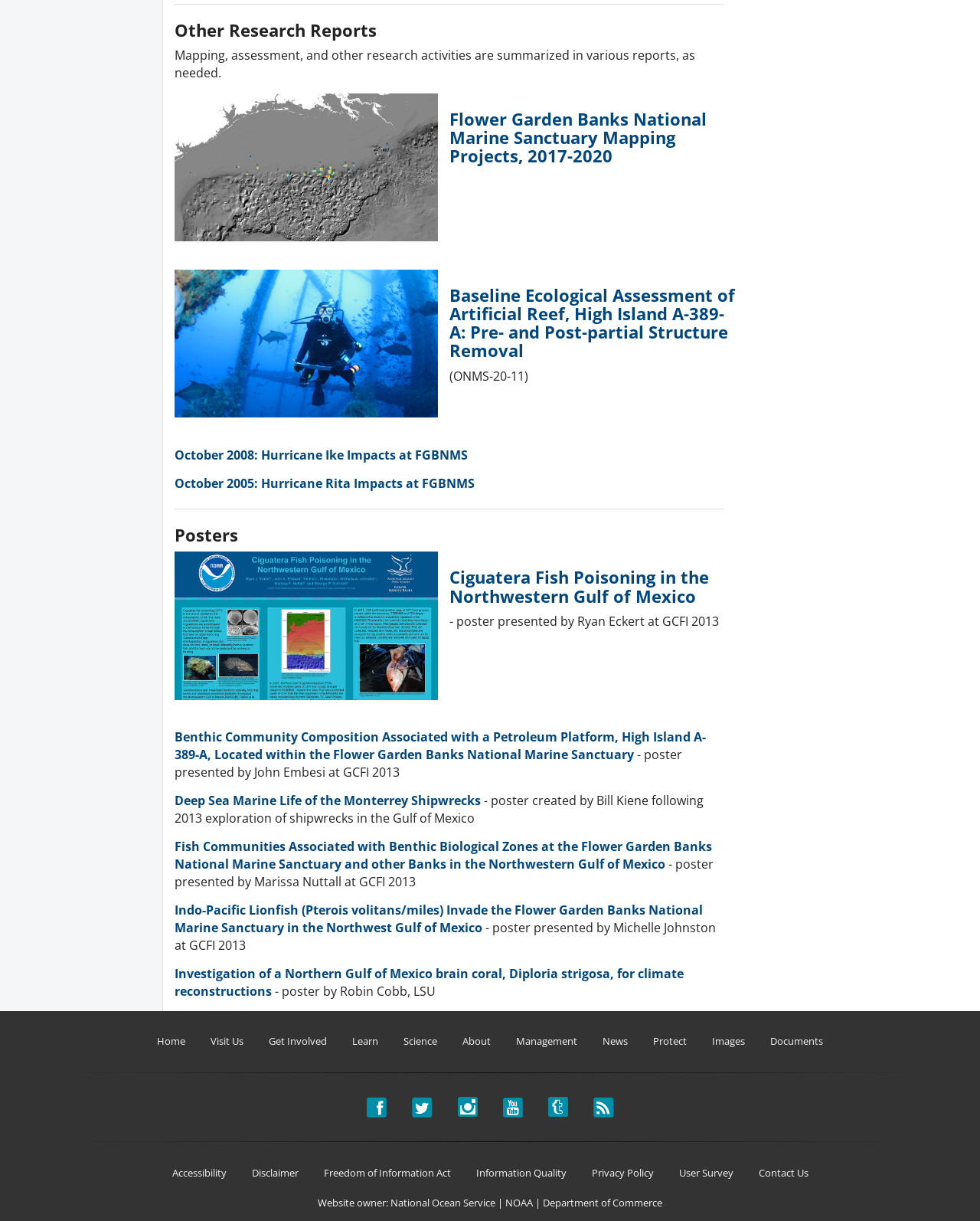Using the format (top-left x, top-left y, bottom-right x, bottom-right y), and given the element description, identify the bounding box coordinates within the screenshot: title="Link to HI-A-389-A Baseline Report"

[0.178, 0.221, 0.447, 0.342]